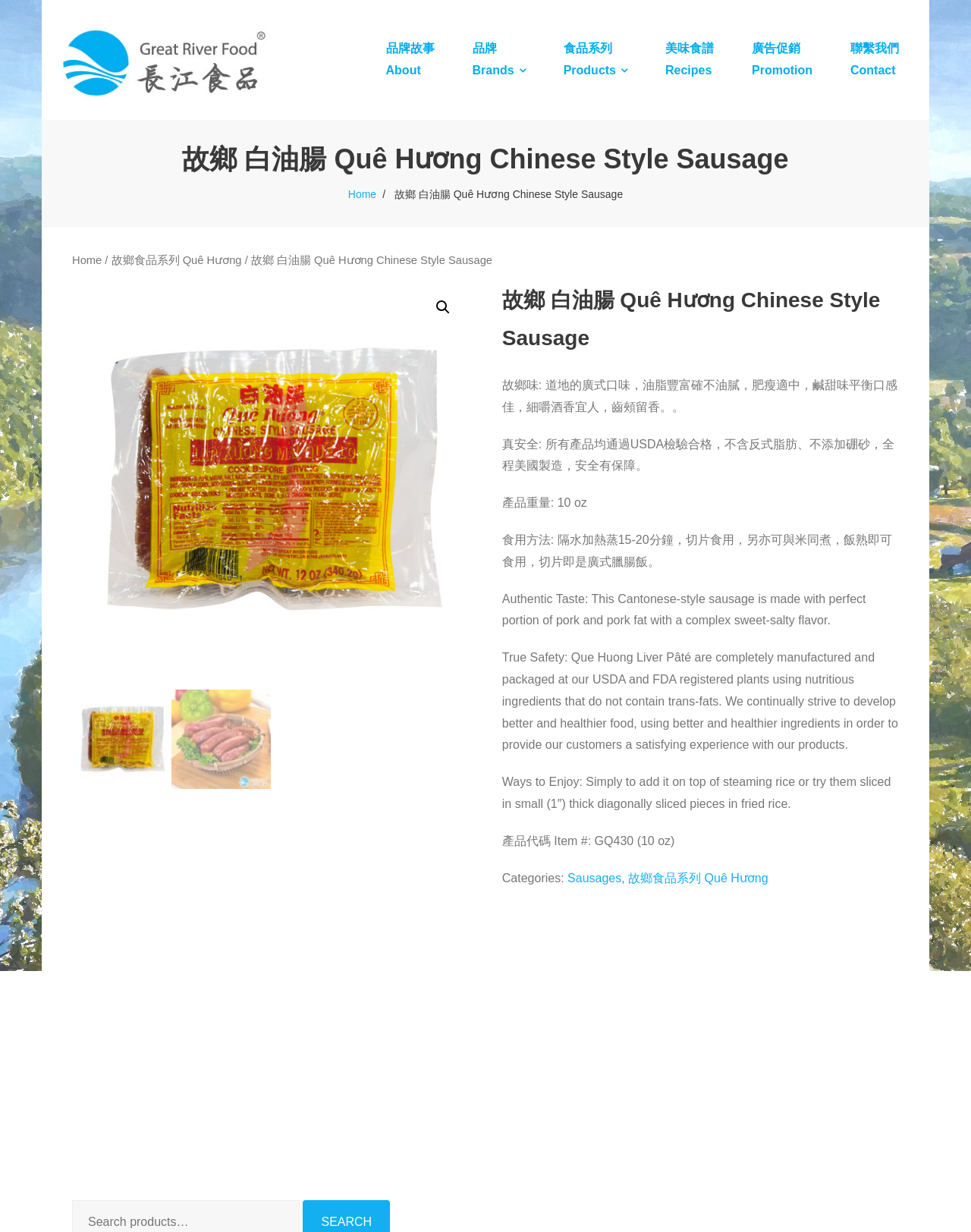Give the bounding box coordinates for the element described by: "alt="Great River Food 長江食品"".

[0.055, 0.081, 0.283, 0.09]